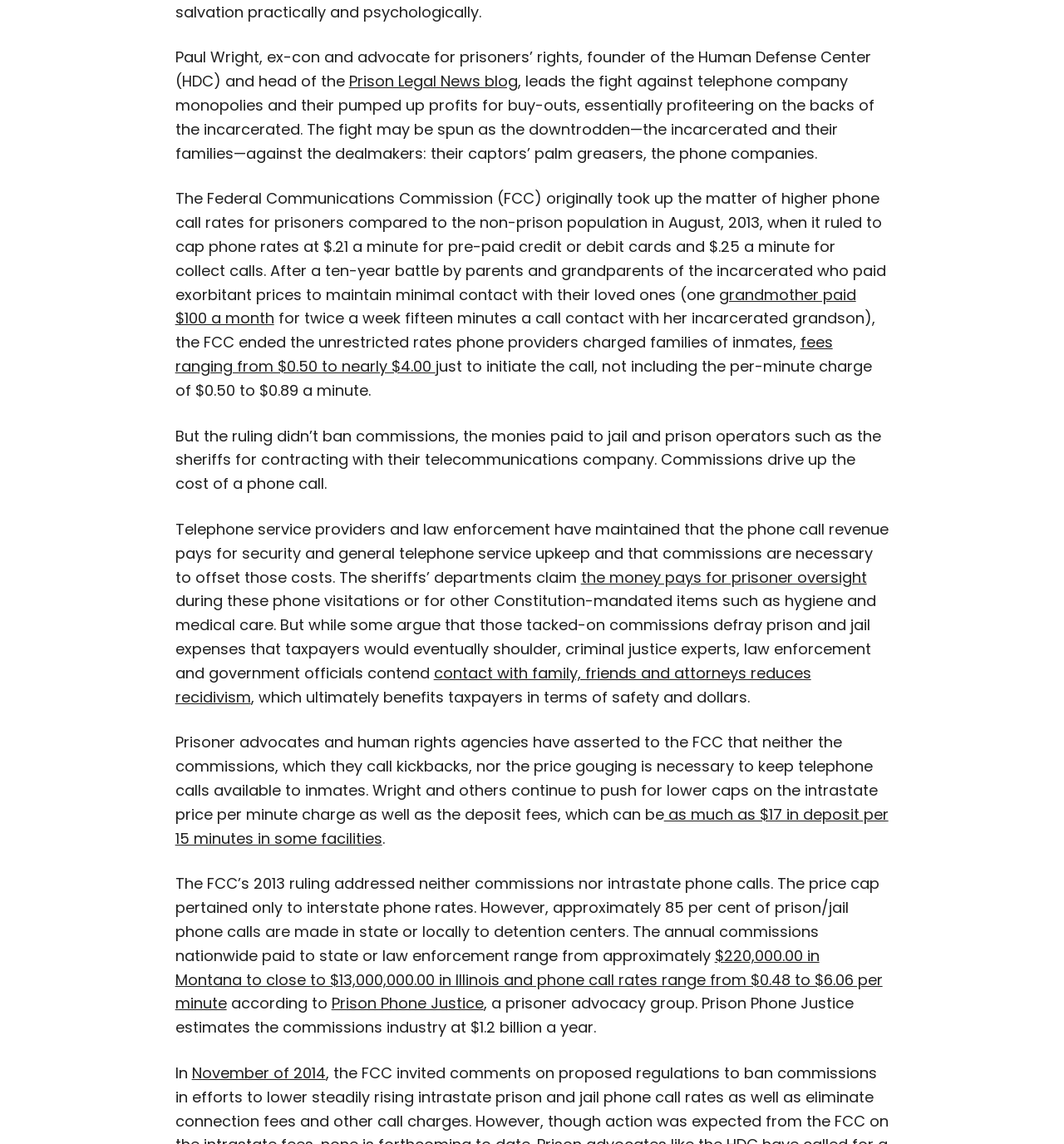Please respond to the question with a concise word or phrase:
What is the maximum rate per minute for collect calls set by the FCC in 2013?

$0.25